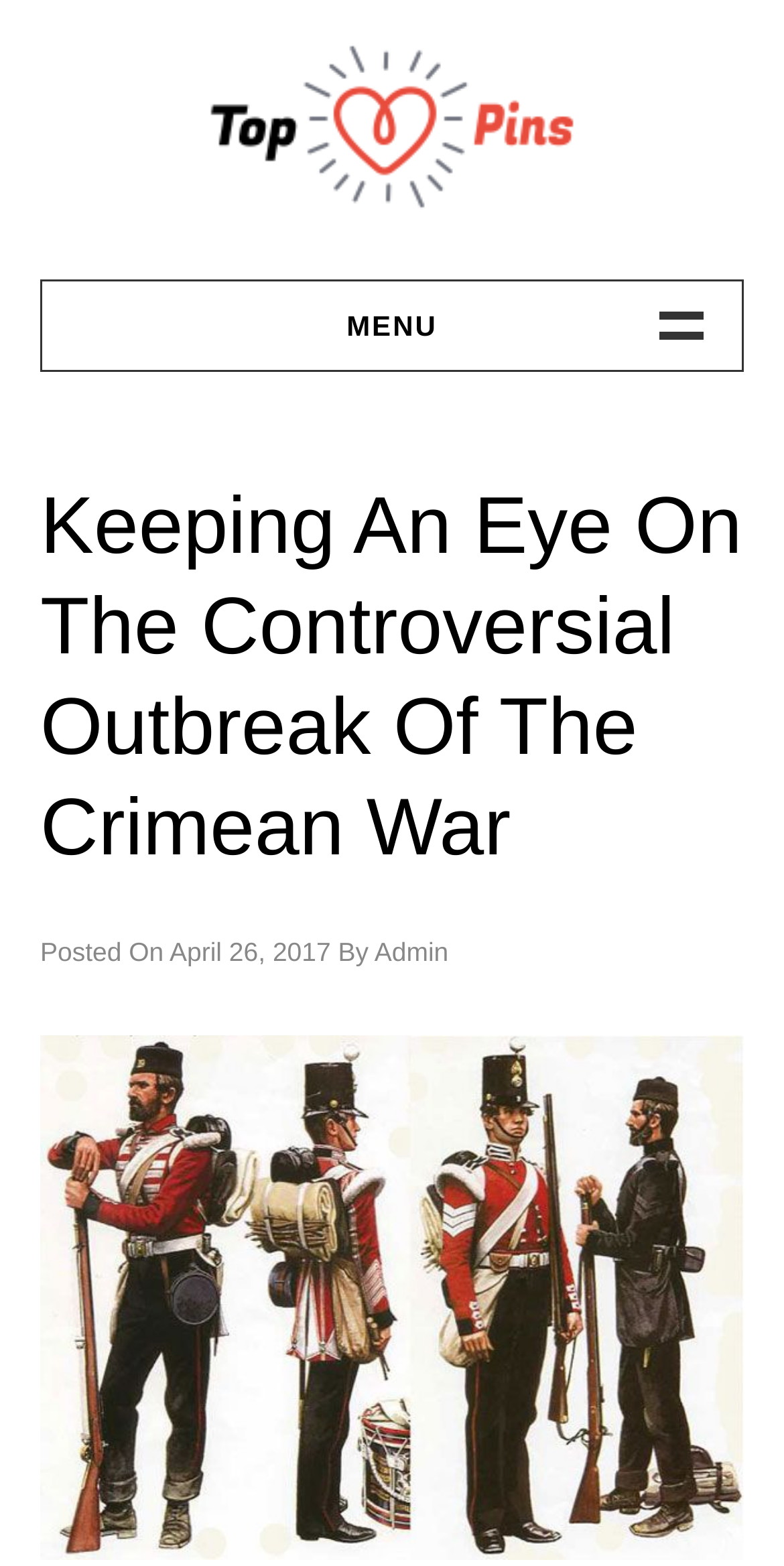Find the bounding box coordinates for the area you need to click to carry out the instruction: "Read the article posted on April 26, 2017". The coordinates should be four float numbers between 0 and 1, indicated as [left, top, right, bottom].

[0.216, 0.598, 0.422, 0.617]